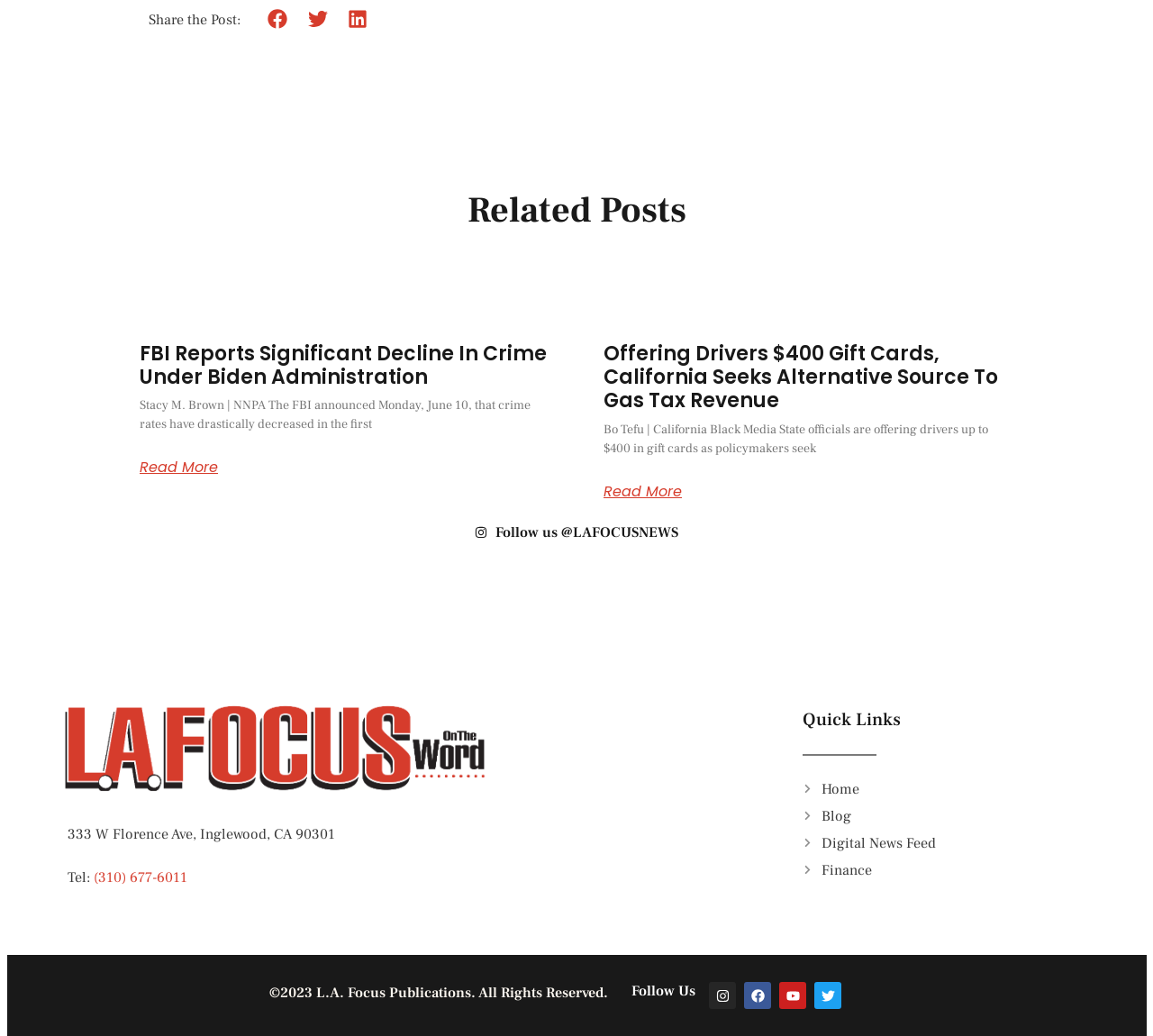Use a single word or phrase to answer the question:
What are the quick links provided?

Home, Blog, Digital News Feed, Finance